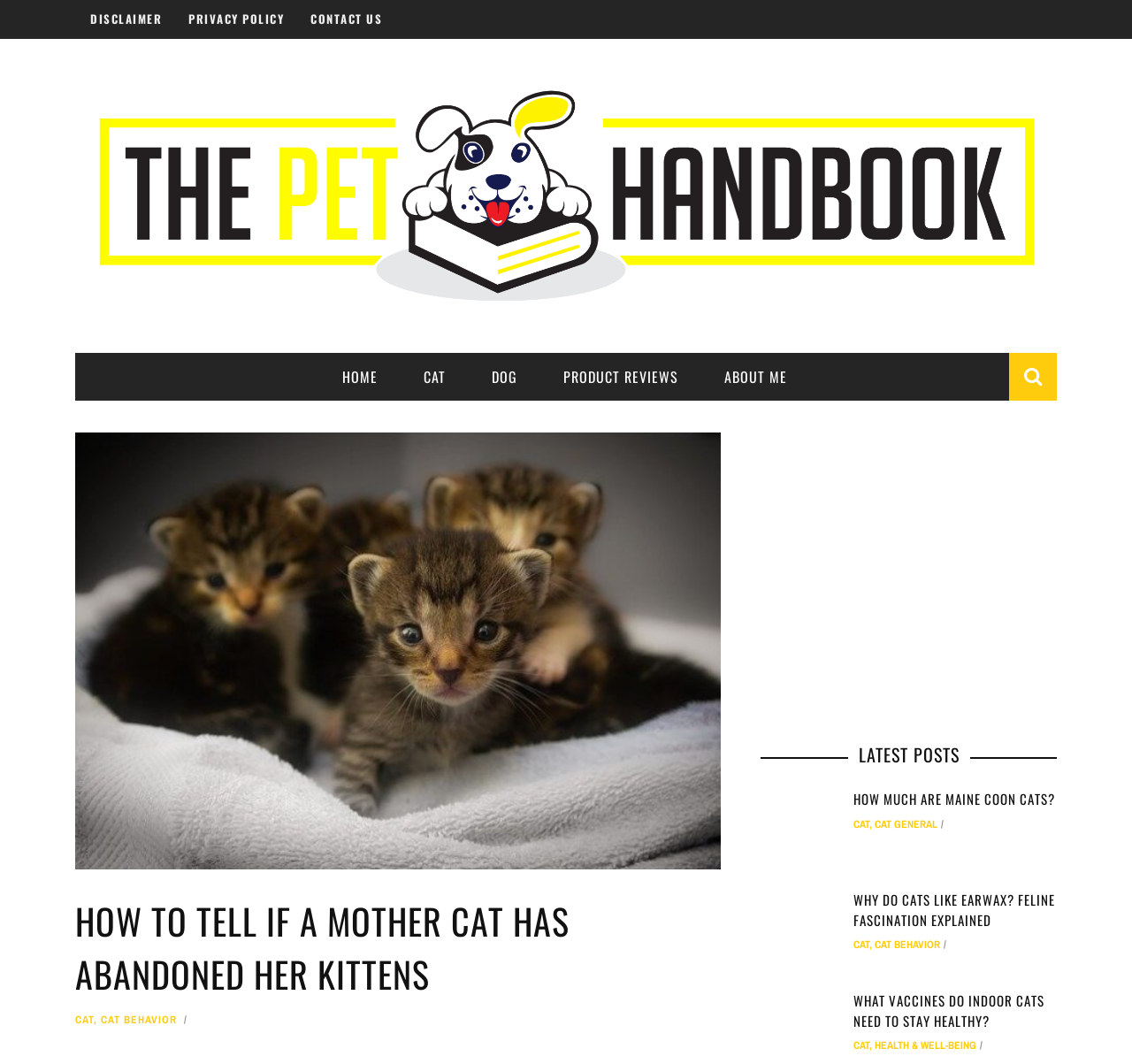Extract the bounding box coordinates for the UI element described as: "alt="logo"".

[0.066, 0.061, 0.934, 0.307]